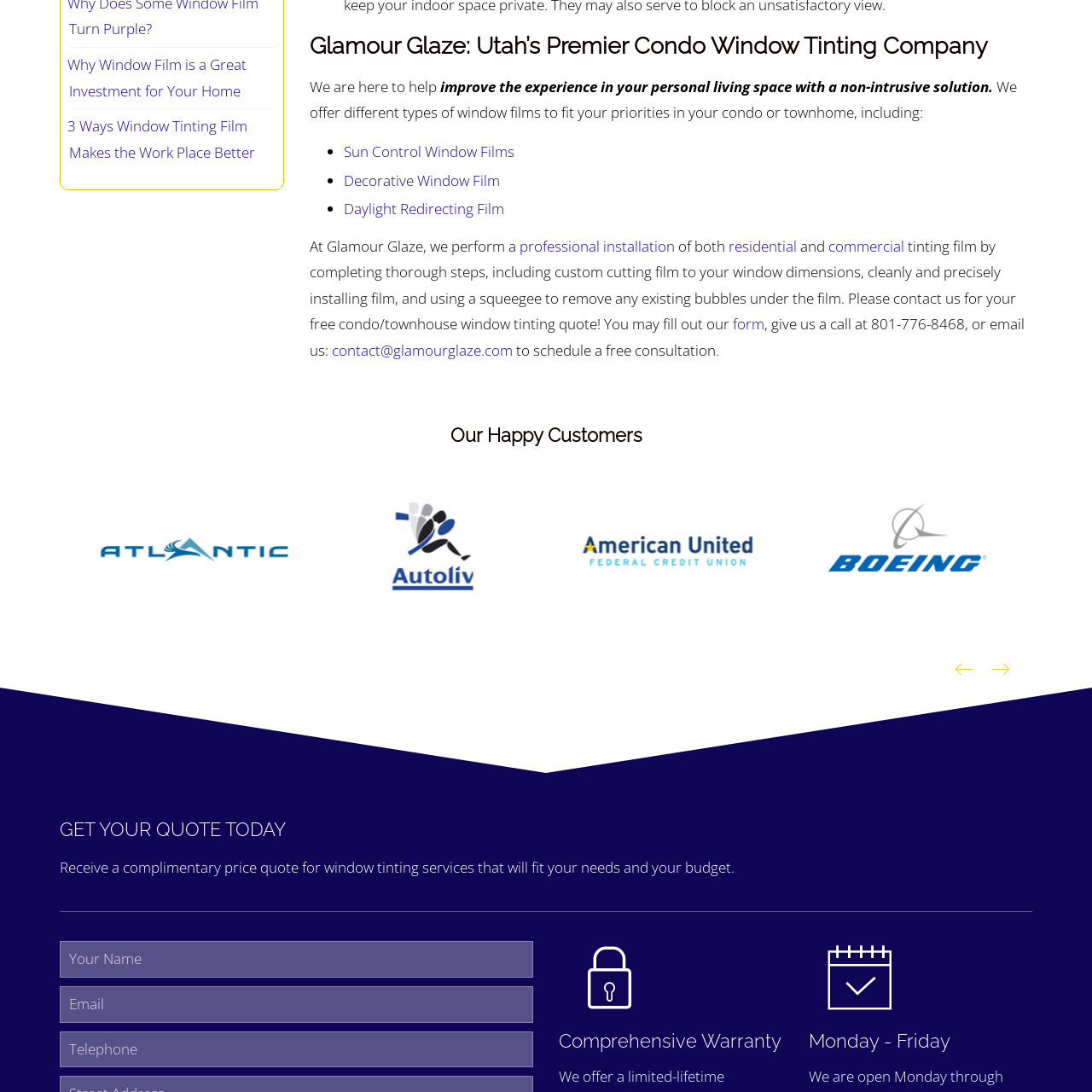What is Autoliv recognized for?
Look at the image enclosed by the red bounding box and give a detailed answer using the visual information available in the image.

The caption states that the image features the logo of Autoliv, a renowned company recognized for its innovations in automotive safety solutions, which implies that Autoliv is recognized for its contributions to automotive safety.